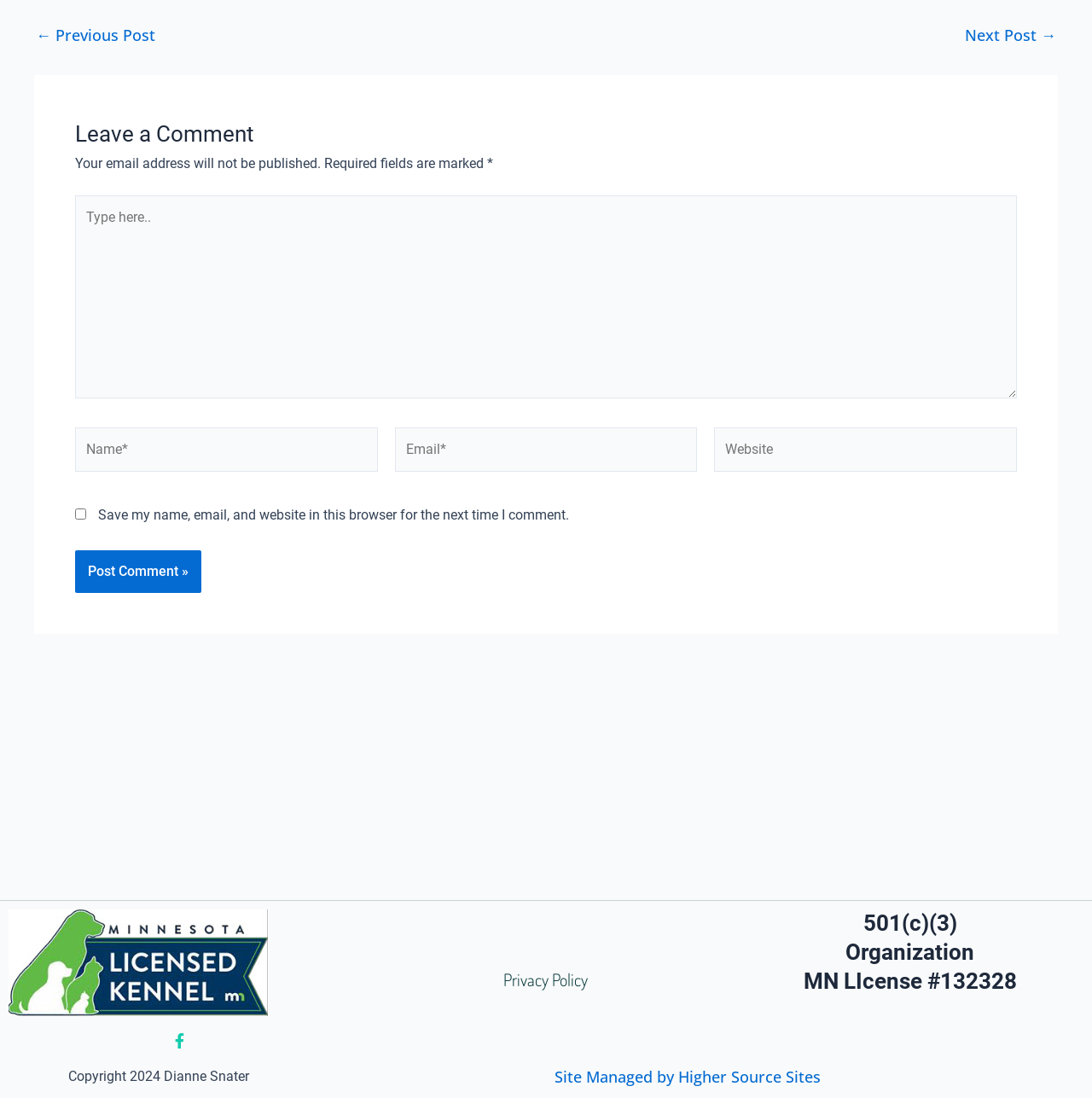Locate the bounding box coordinates of the segment that needs to be clicked to meet this instruction: "Type in the comment box".

[0.069, 0.178, 0.931, 0.363]